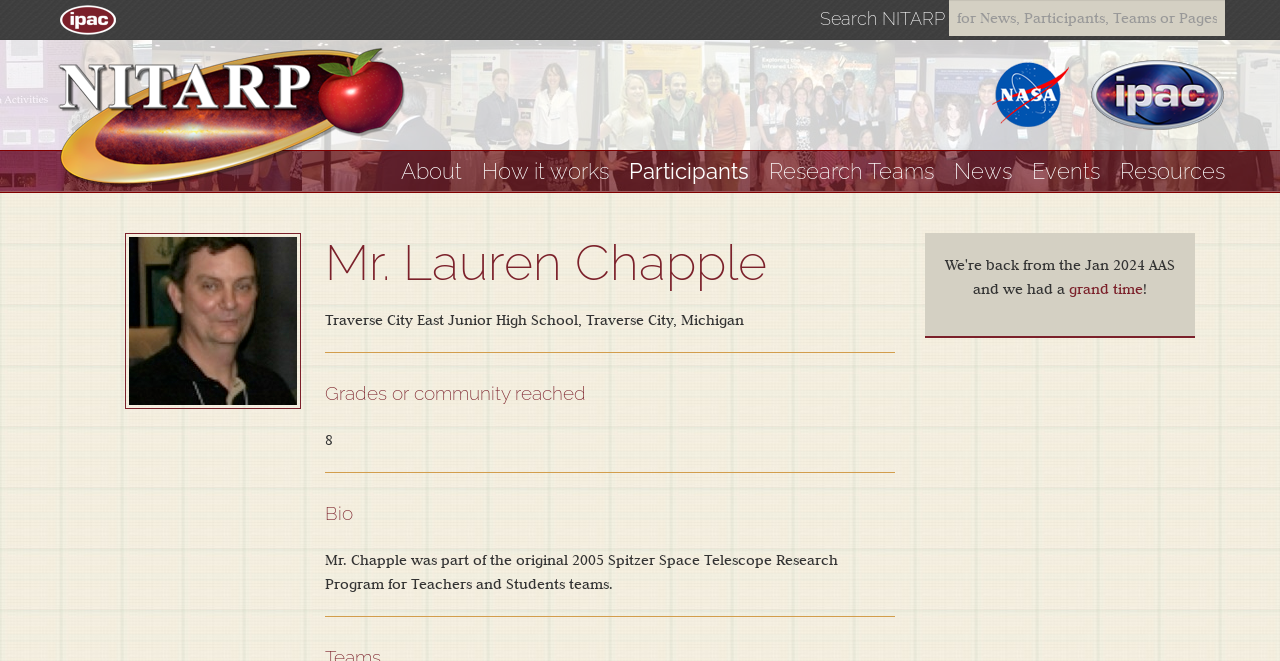Determine the bounding box coordinates for the HTML element described here: "alt="IPAC"".

[0.852, 0.128, 0.957, 0.155]